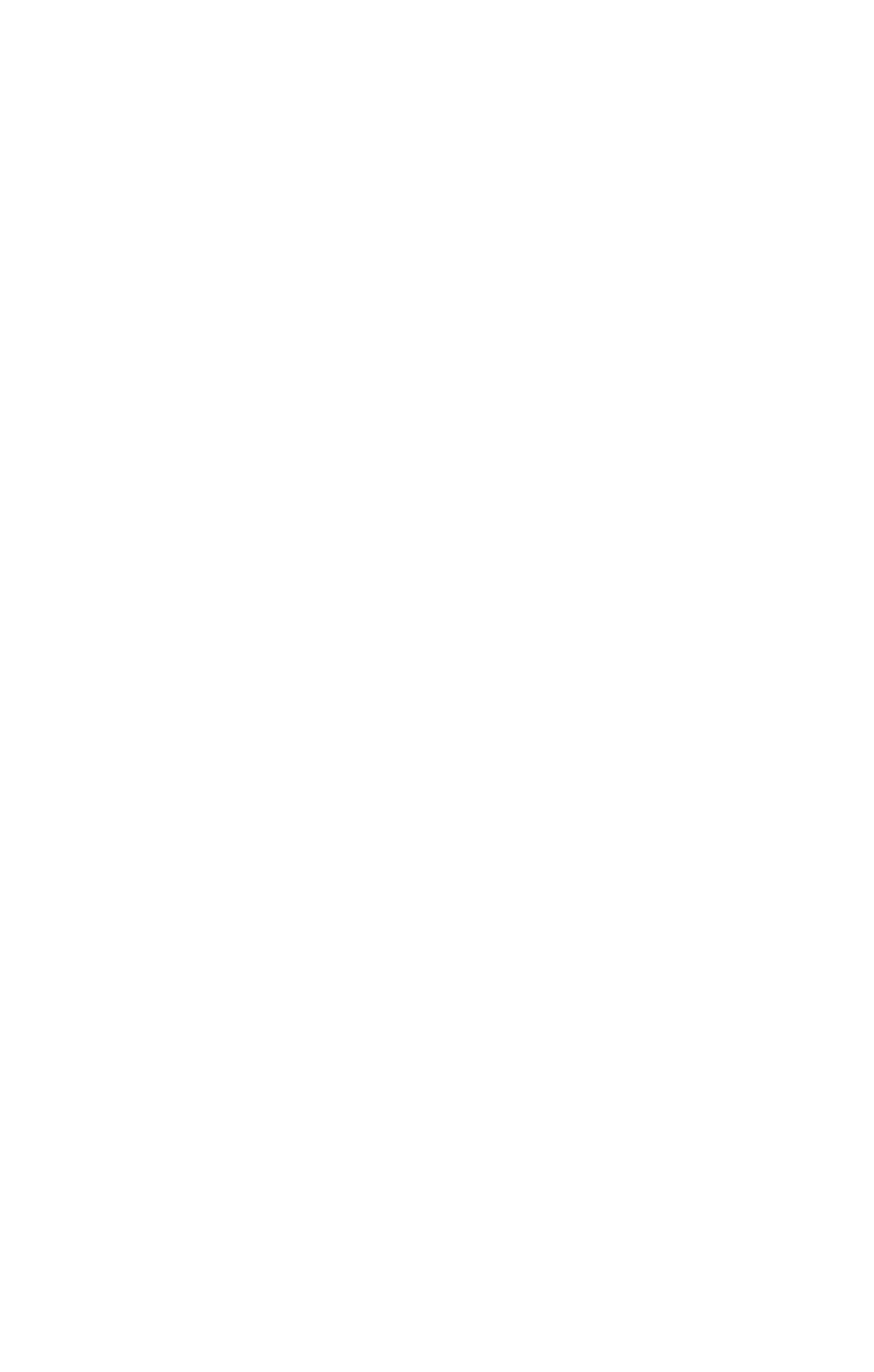Given the description "CCTV Systems Bristol", provide the bounding box coordinates of the corresponding UI element.

[0.1, 0.592, 0.508, 0.628]